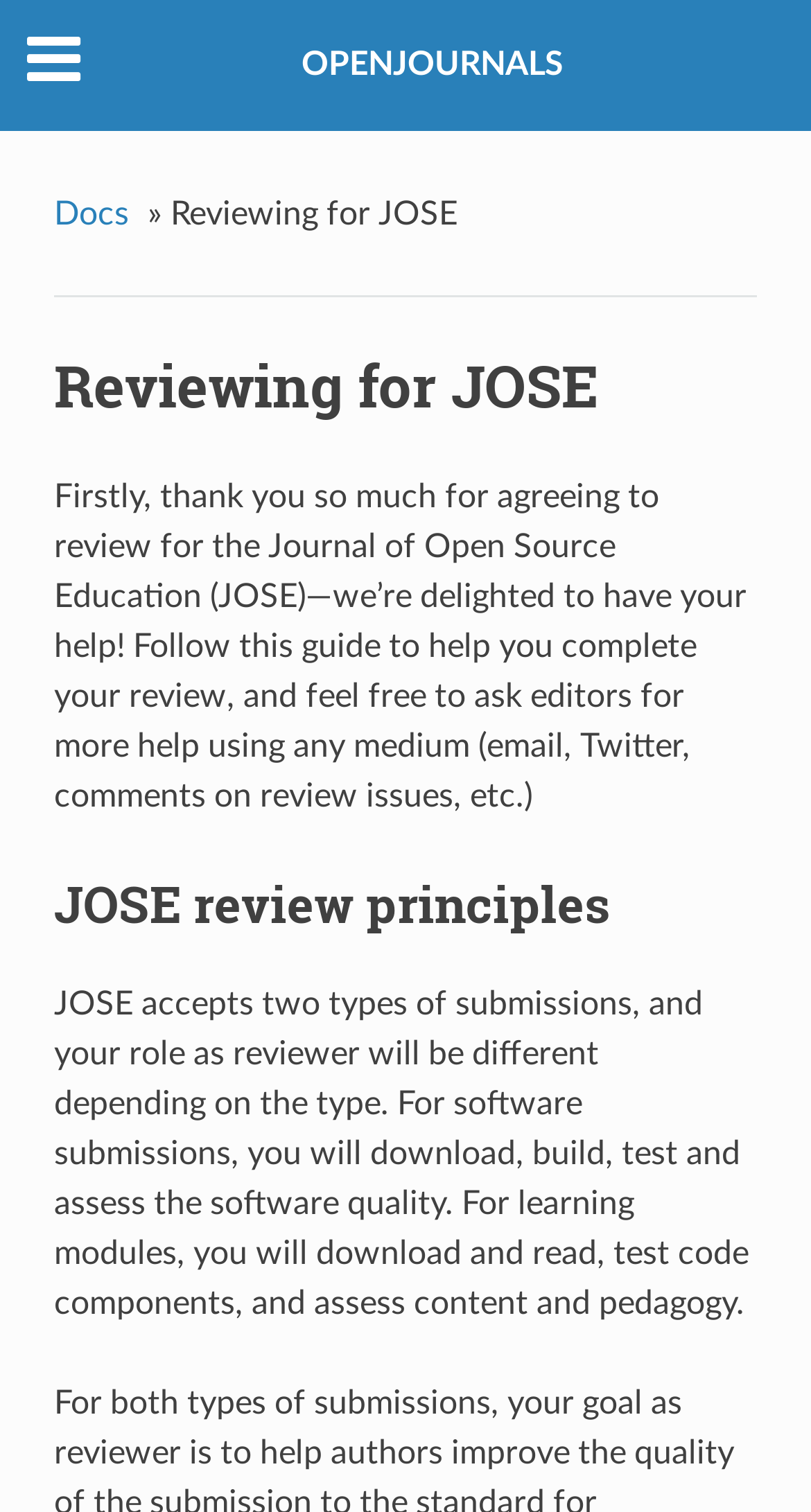How can reviewers ask for help?
Provide a one-word or short-phrase answer based on the image.

Using any medium